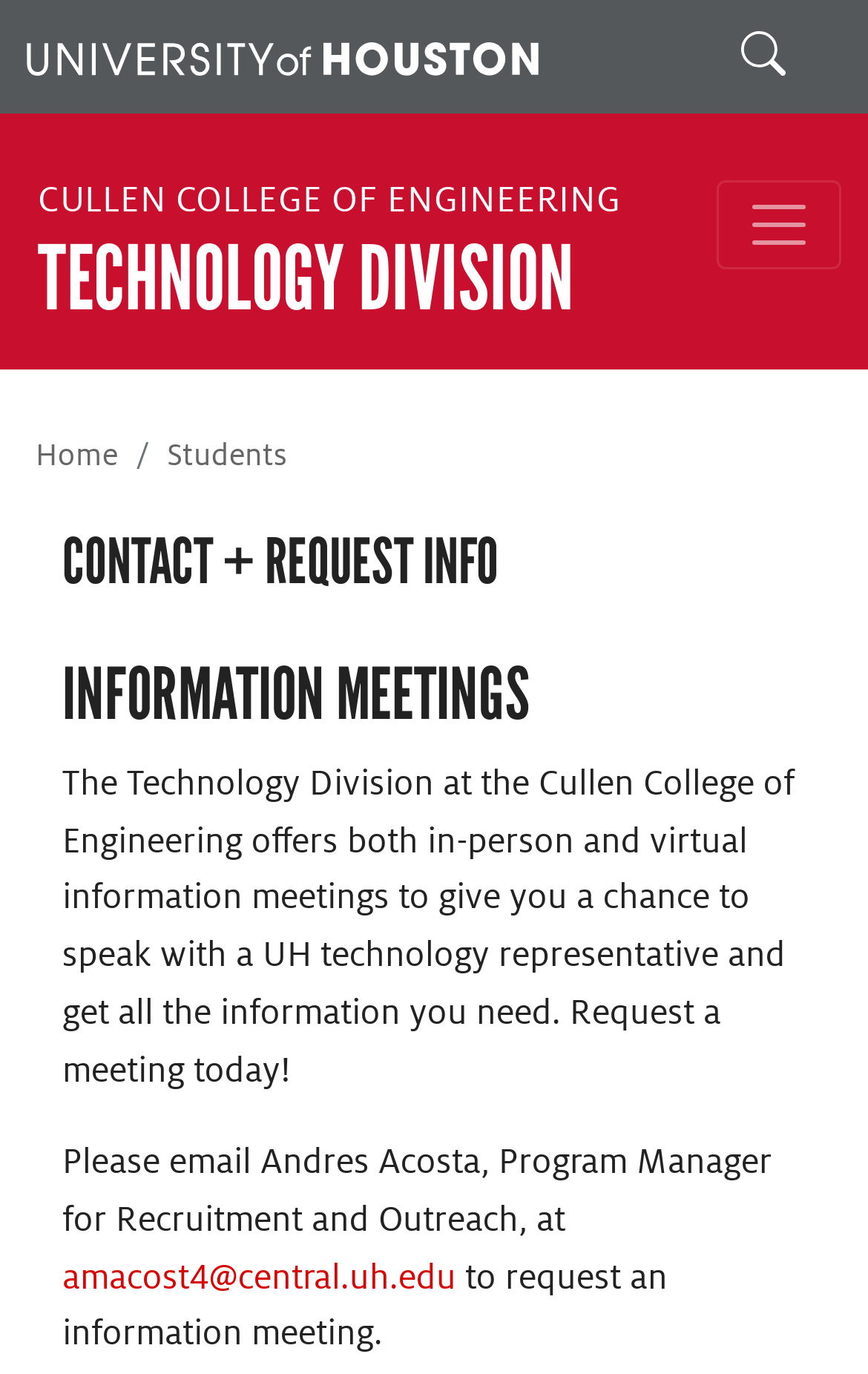How can you request an information meeting?
Look at the image and answer with only one word or phrase.

By emailing Andres Acosta